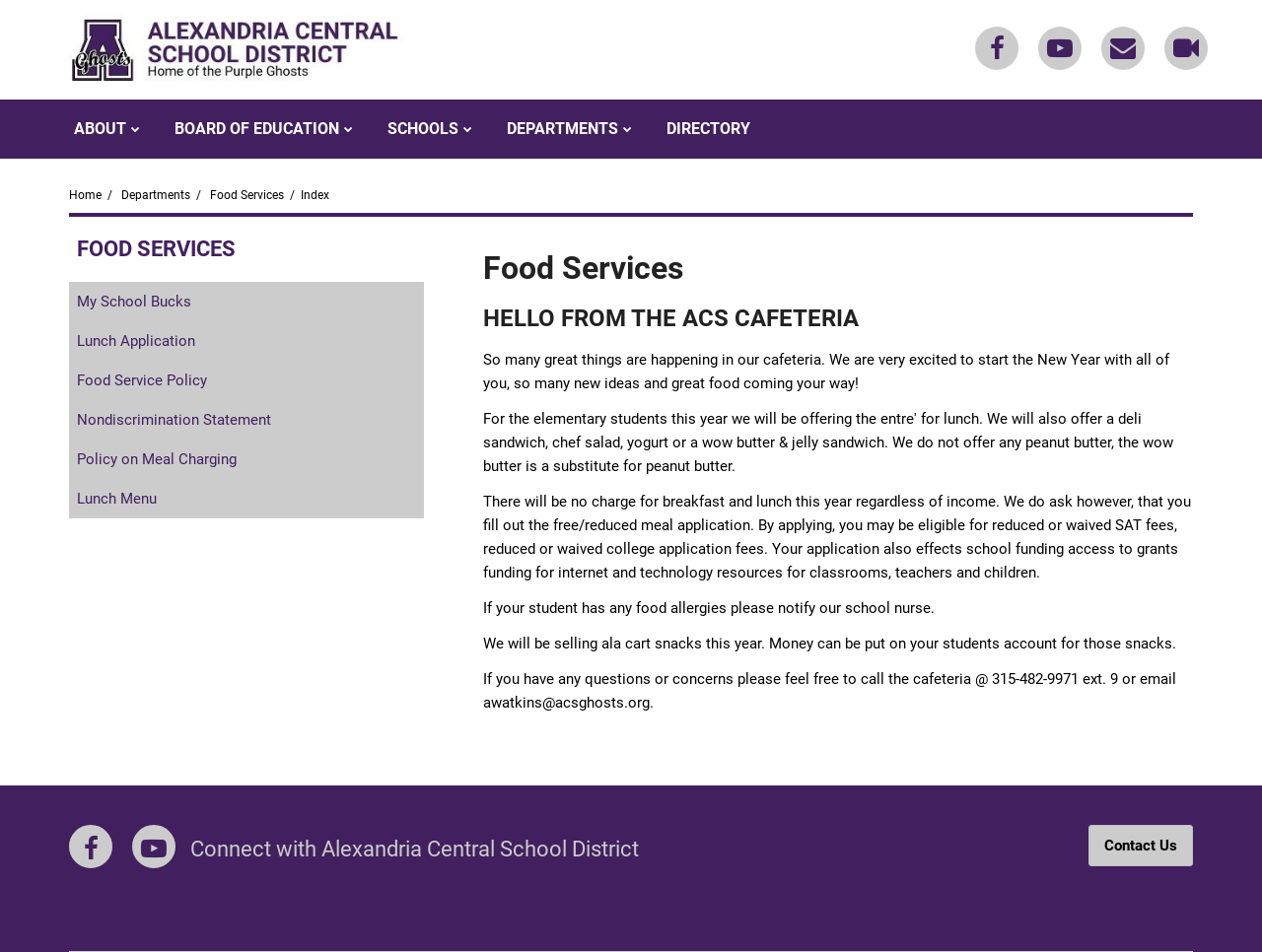Determine the bounding box coordinates of the clickable region to execute the instruction: "View the 'Lunch Menu'". The coordinates should be four float numbers between 0 and 1, denoted as [left, top, right, bottom].

[0.055, 0.503, 0.336, 0.544]